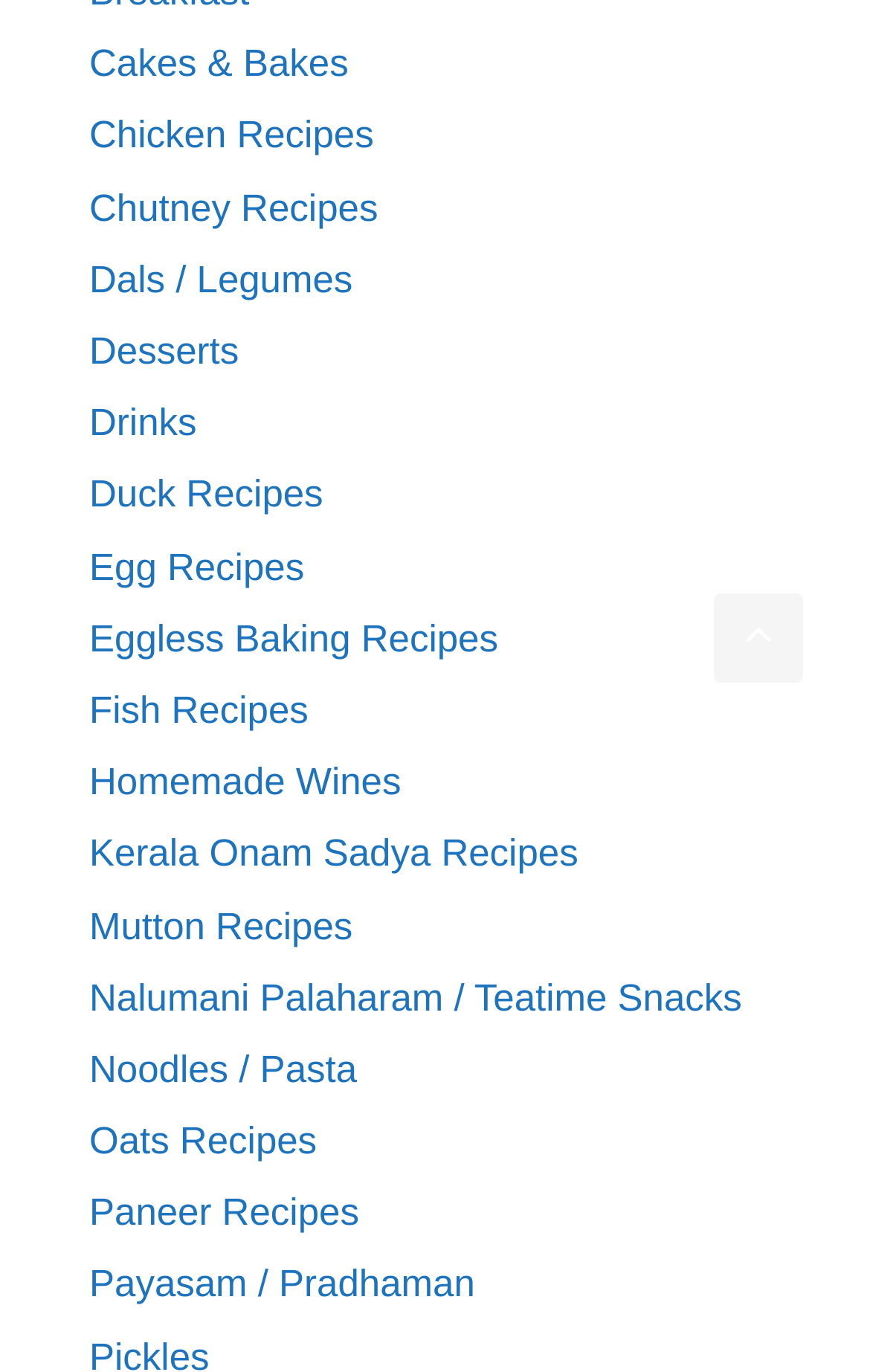Can you show the bounding box coordinates of the region to click on to complete the task described in the instruction: "Go to Payasam / Pradhaman"?

[0.103, 0.921, 0.546, 0.952]